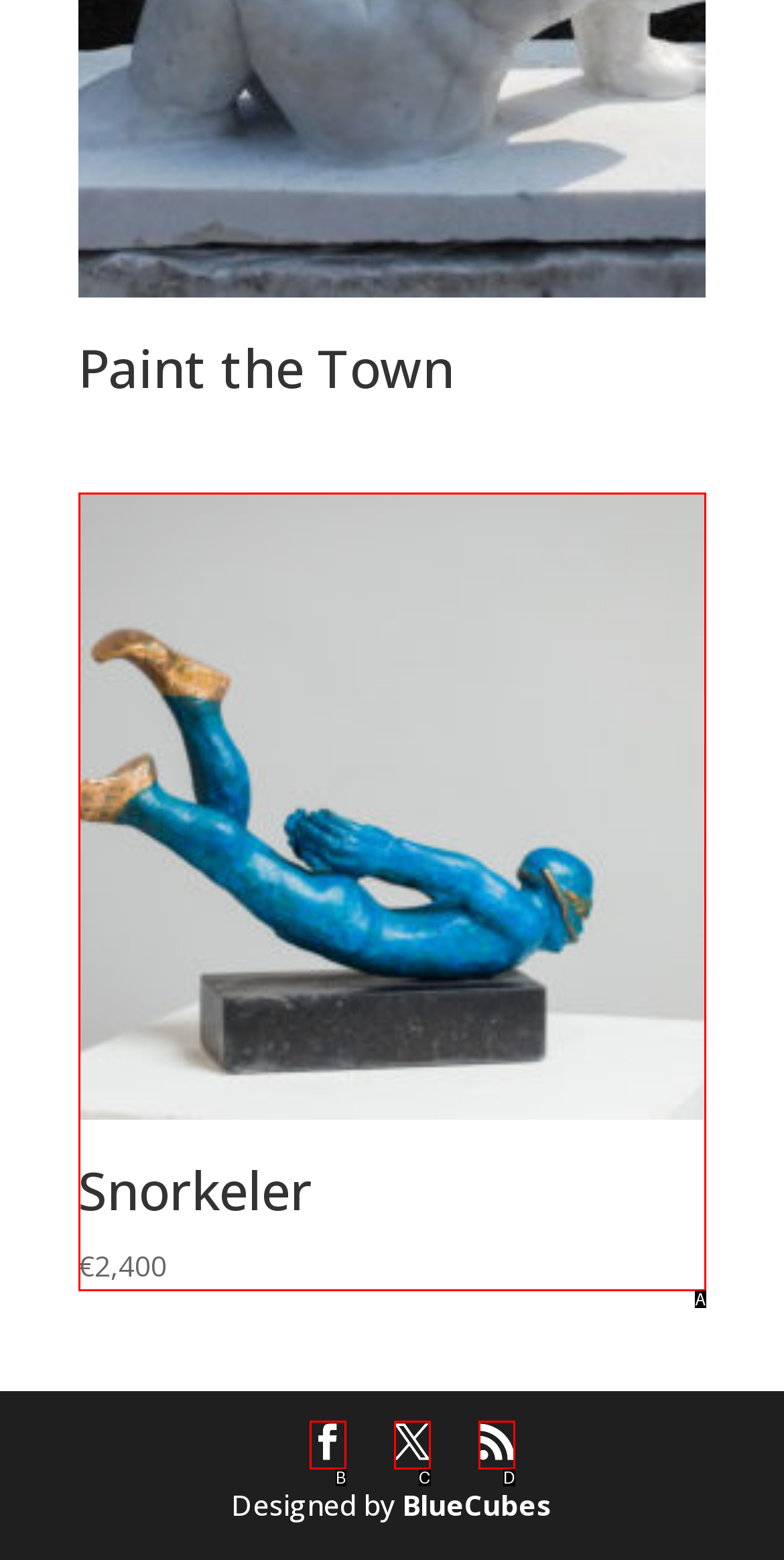Choose the HTML element that best fits the given description: Snorkeler €2,400. Answer by stating the letter of the option.

A